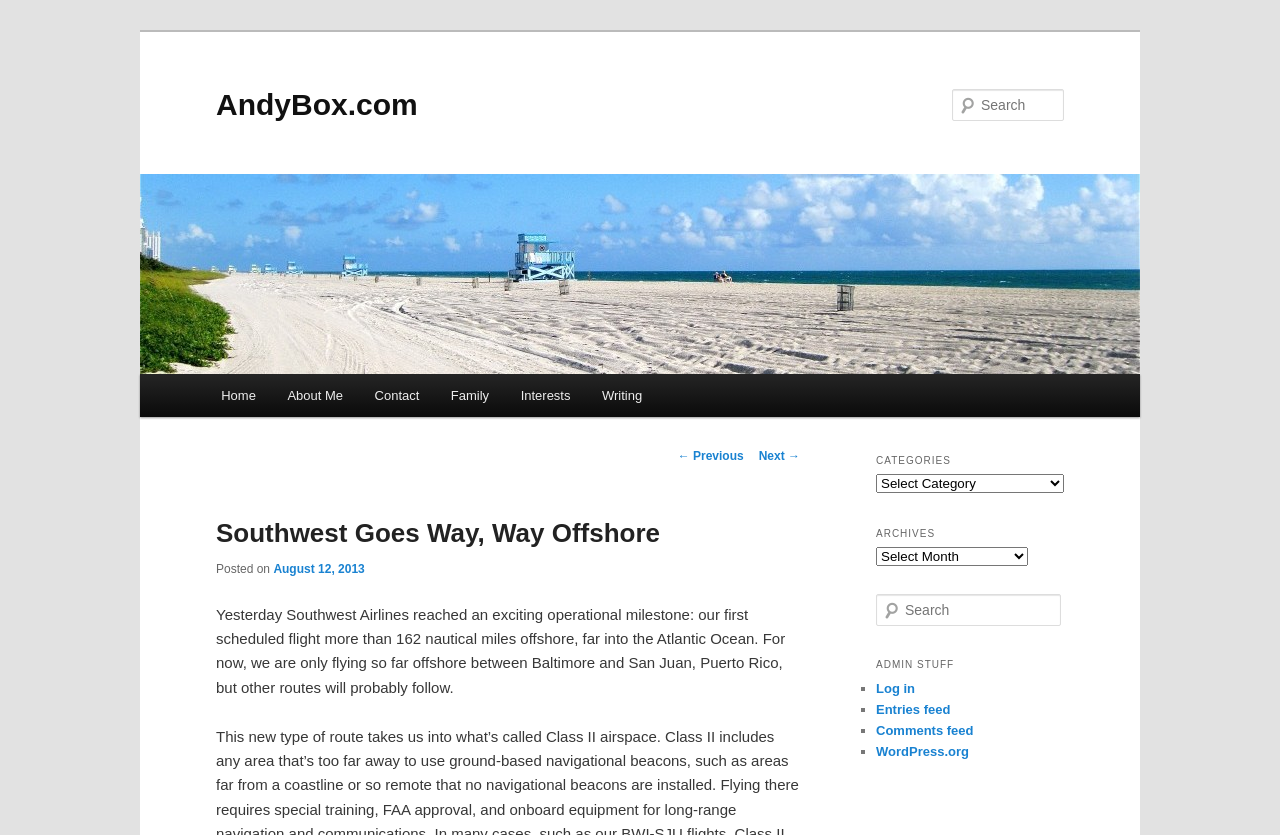Identify the bounding box coordinates of the element to click to follow this instruction: 'Go to the home page'. Ensure the coordinates are four float values between 0 and 1, provided as [left, top, right, bottom].

[0.16, 0.448, 0.212, 0.5]